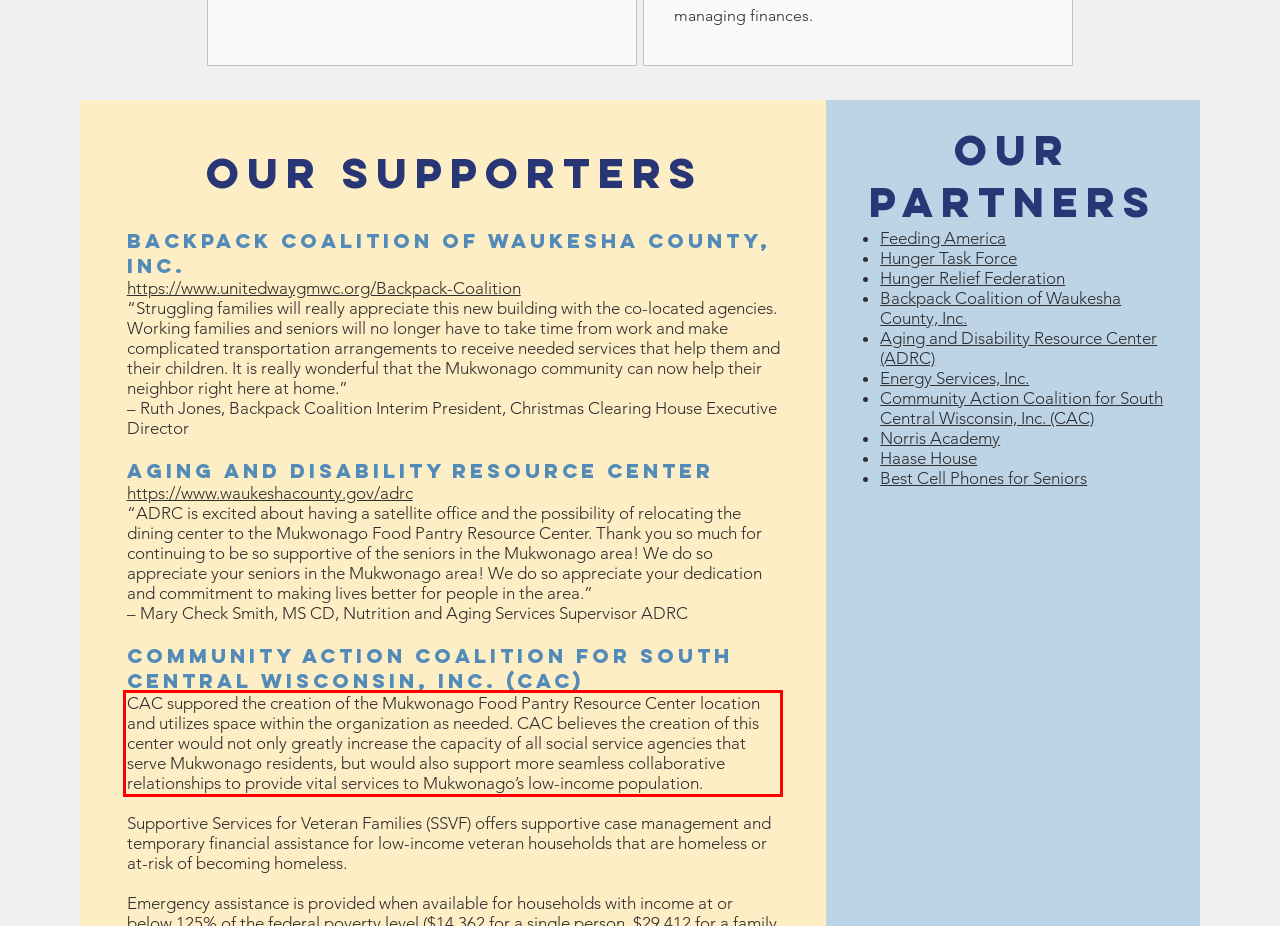You are given a screenshot of a webpage with a UI element highlighted by a red bounding box. Please perform OCR on the text content within this red bounding box.

CAC suppored the creation of the Mukwonago Food Pantry Resource Center location and utilizes space within the organization as needed. CAC believes the creation of this center would not only greatly increase the capacity of all social service agencies that serve Mukwonago residents, but would also support more seamless collaborative relationships to provide vital services to Mukwonago’s low-income population.